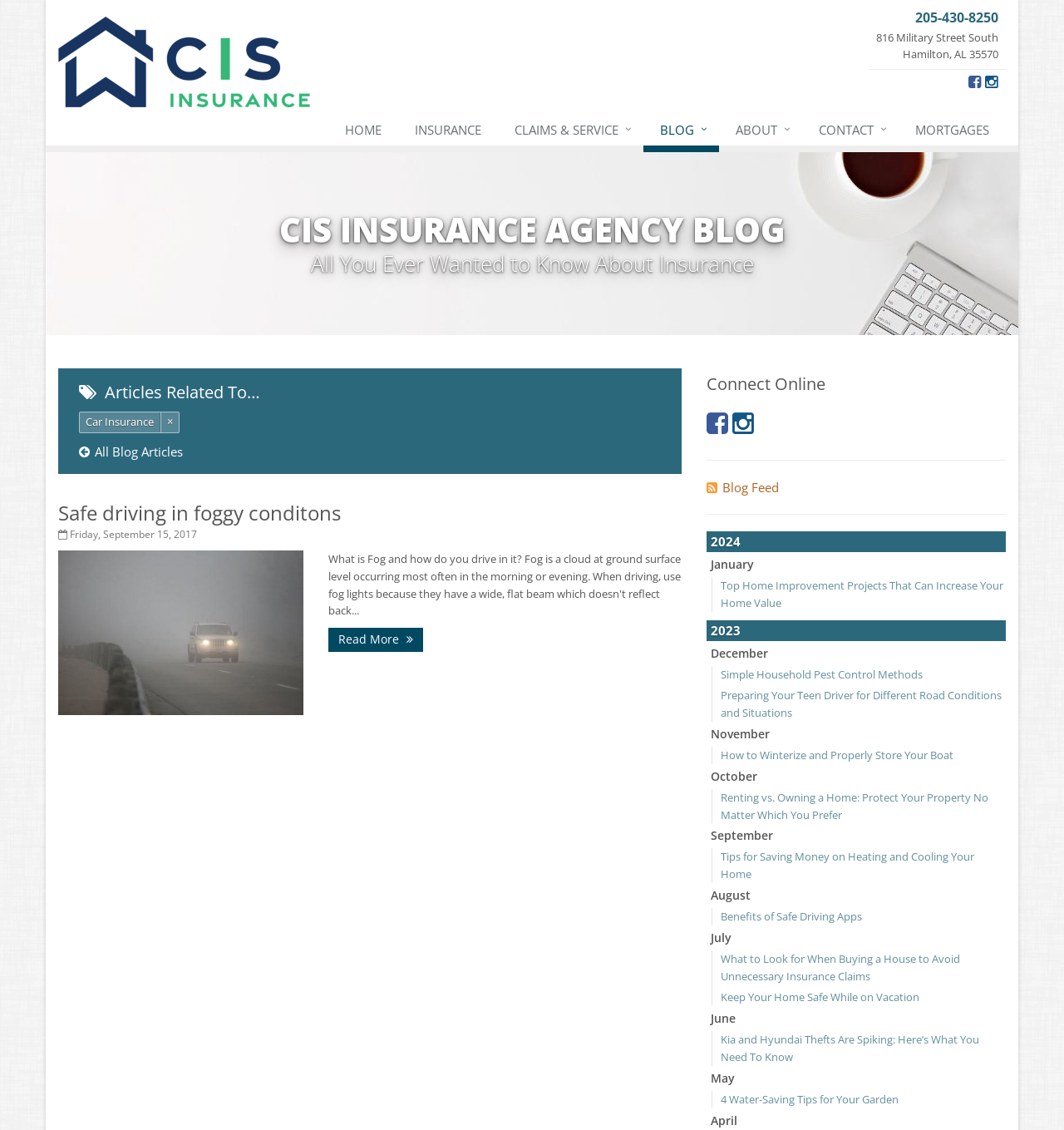Determine the bounding box coordinates for the element that should be clicked to follow this instruction: "Read more about Safe driving in foggy conditions". The coordinates should be given as four float numbers between 0 and 1, in the format [left, top, right, bottom].

[0.309, 0.556, 0.398, 0.577]